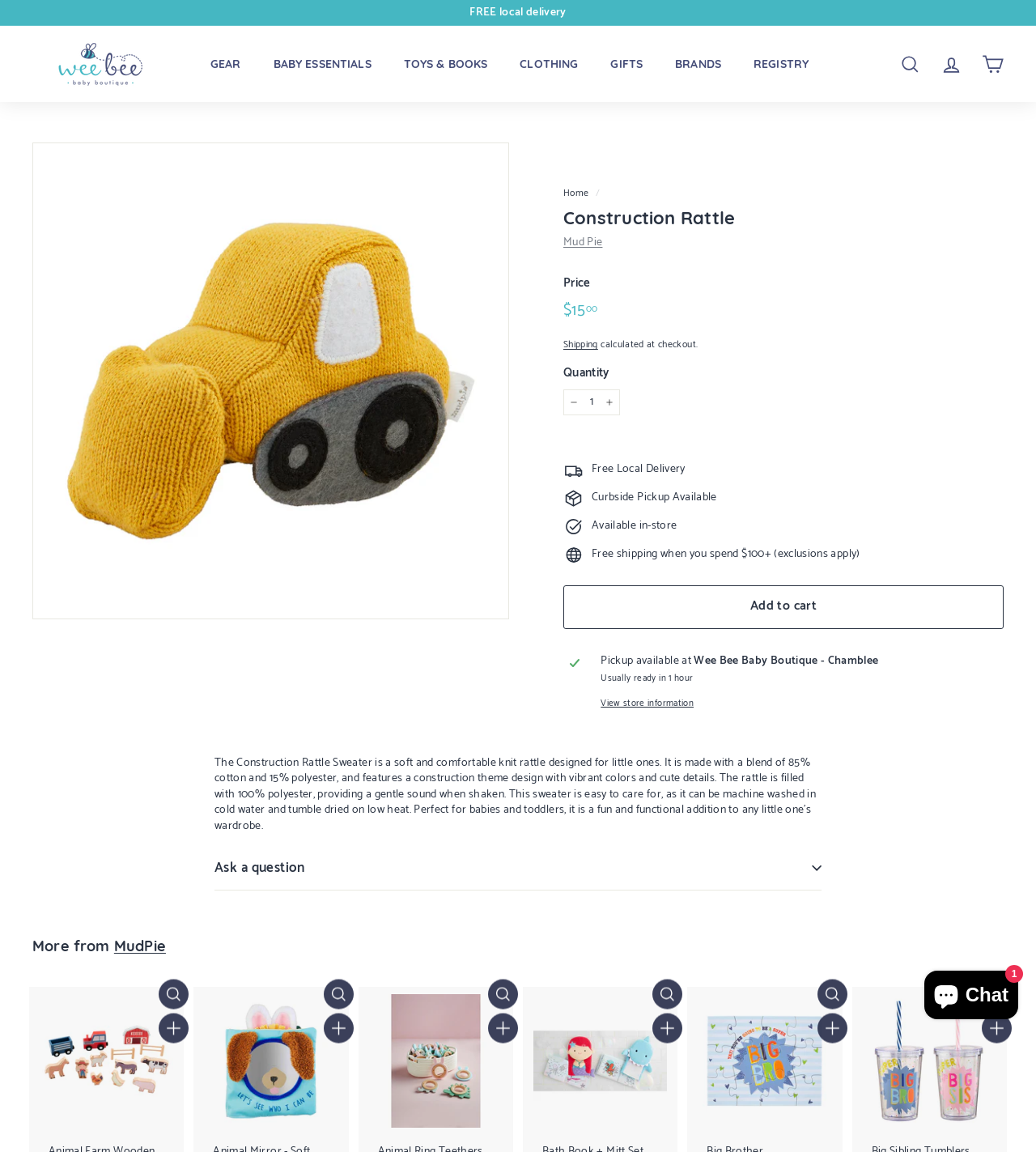Find the bounding box coordinates of the clickable element required to execute the following instruction: "Zoom in the image". Provide the coordinates as four float numbers between 0 and 1, i.e., [left, top, right, bottom].

[0.032, 0.124, 0.491, 0.537]